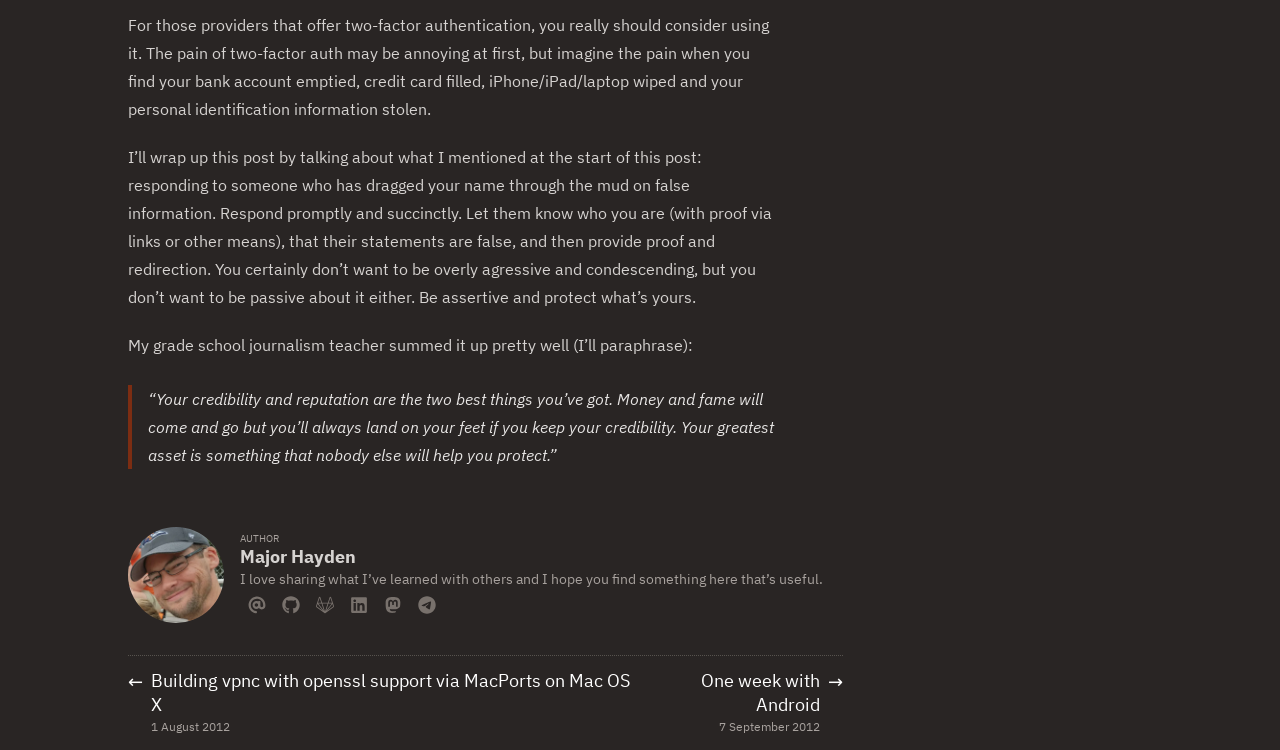Using the elements shown in the image, answer the question comprehensively: What is the purpose of responding to false information online?

According to the second paragraph, responding promptly and succinctly to false information online is important to protect one's reputation and credibility.